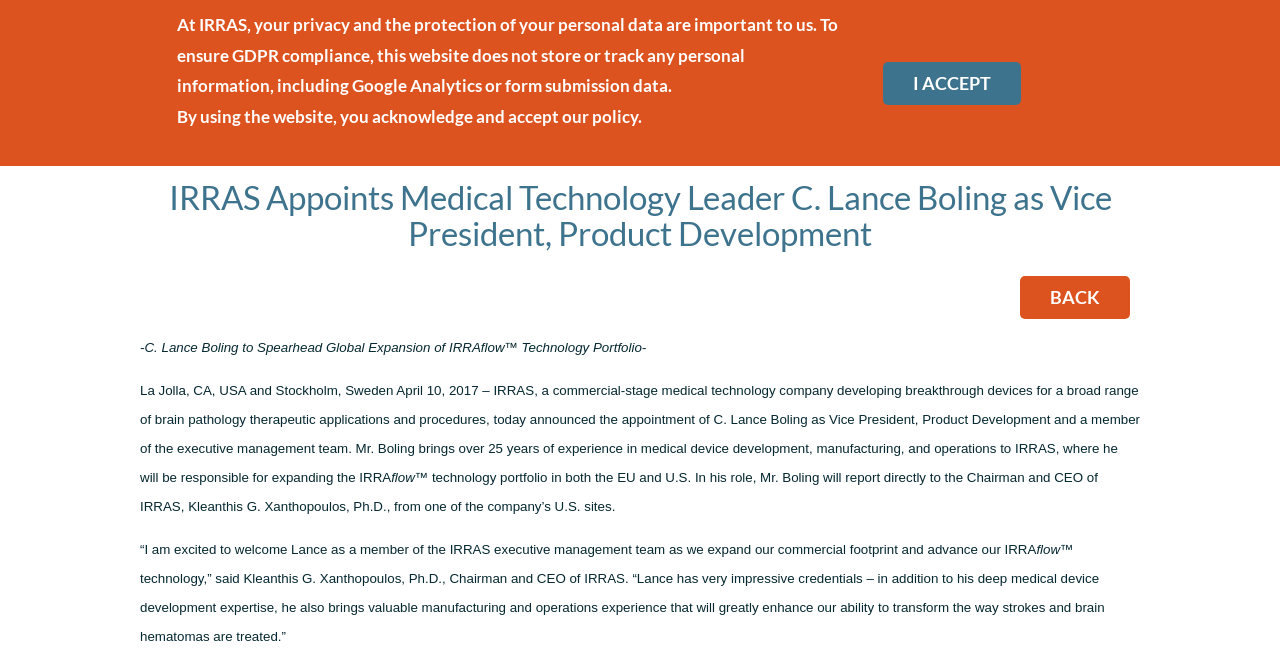Determine the bounding box for the HTML element described here: "Media & Events". The coordinates should be given as [left, top, right, bottom] with each number being a float between 0 and 1.

[0.398, 0.187, 0.526, 0.241]